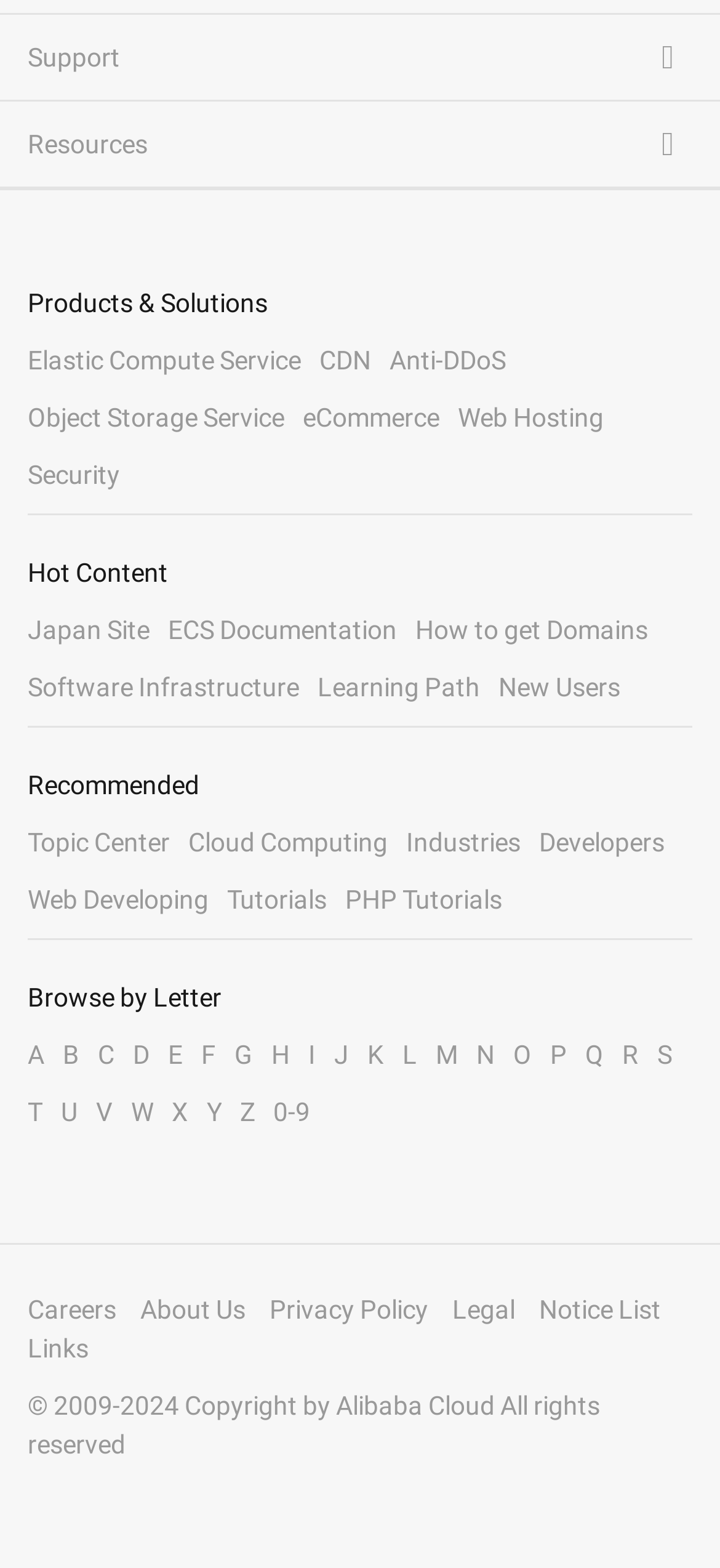Given the content of the image, can you provide a detailed answer to the question?
What is the main category of products offered?

Based on the links provided under 'Products & Solutions', such as 'Elastic Compute Service', 'CDN', and 'Object Storage Service', it can be inferred that the main category of products offered is Cloud Computing.